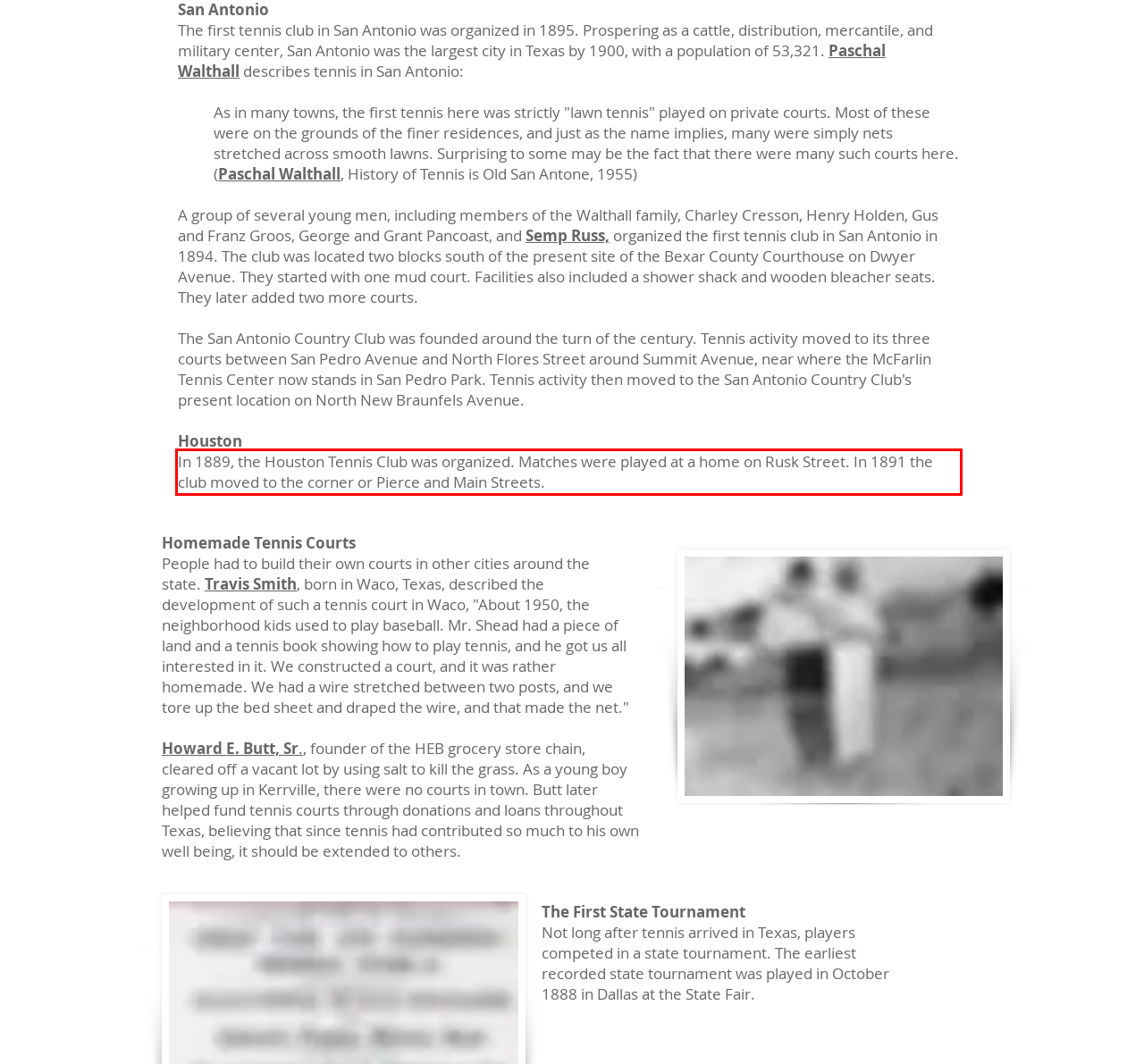You are presented with a webpage screenshot featuring a red bounding box. Perform OCR on the text inside the red bounding box and extract the content.

In 1889, the Houston Tennis Club was organized. Matches were played at a home on Rusk Street. In 1891 the club moved to the corner or Pierce and Main Streets.